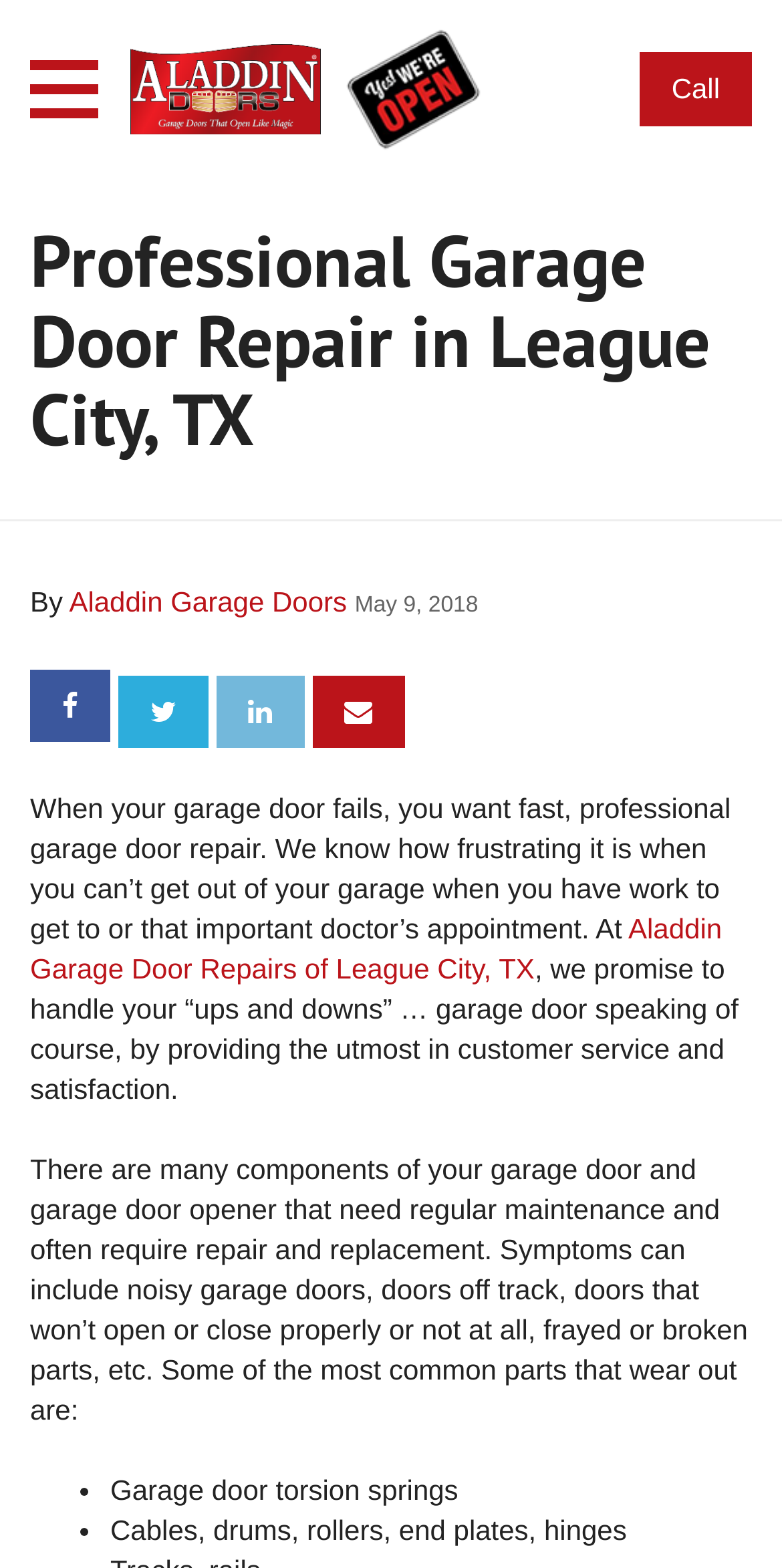Locate the bounding box coordinates of the element I should click to achieve the following instruction: "Call for service".

[0.818, 0.034, 0.962, 0.08]